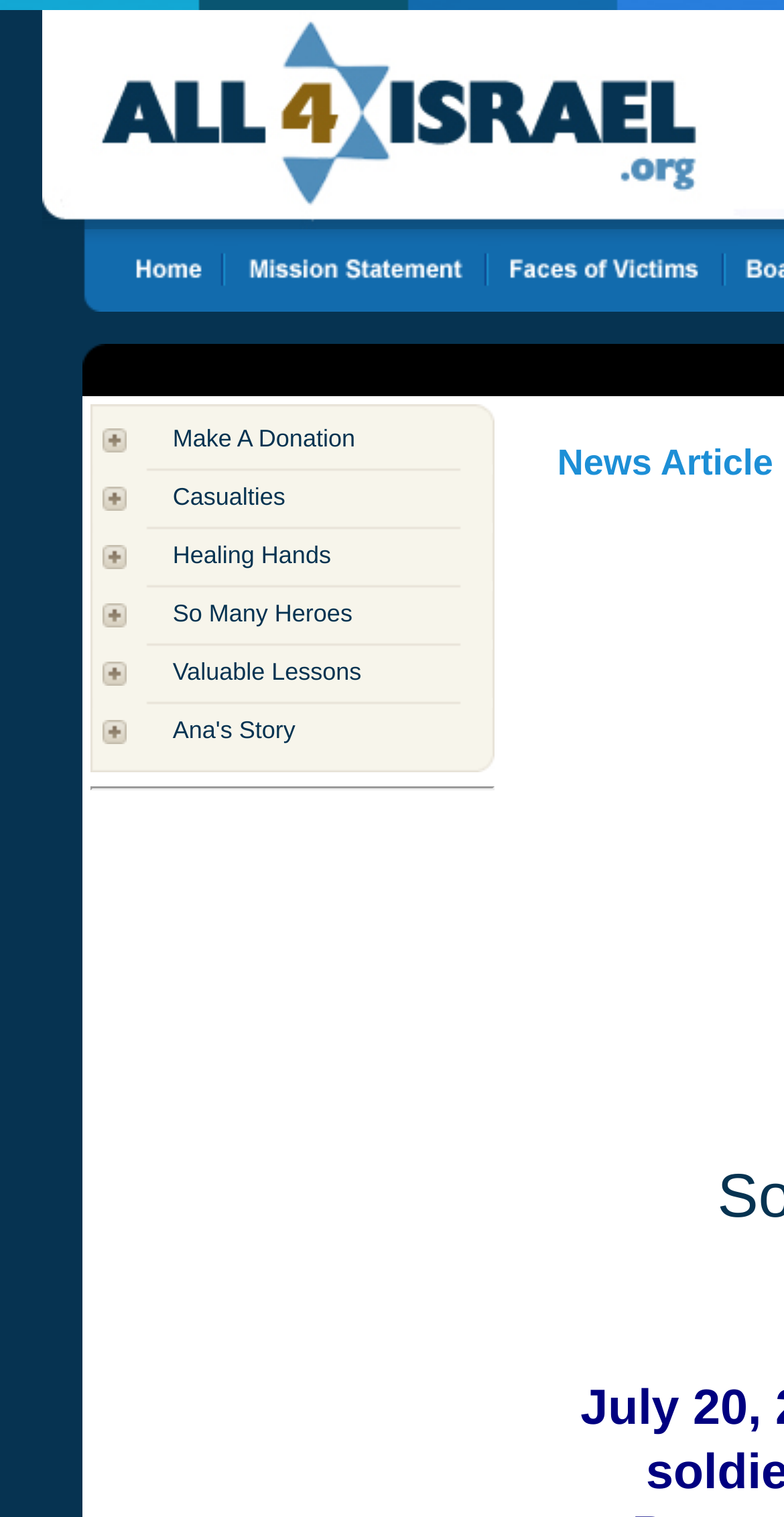Determine the bounding box for the HTML element described here: "Make A Donation". The coordinates should be given as [left, top, right, bottom] with each number being a float between 0 and 1.

[0.22, 0.28, 0.453, 0.298]